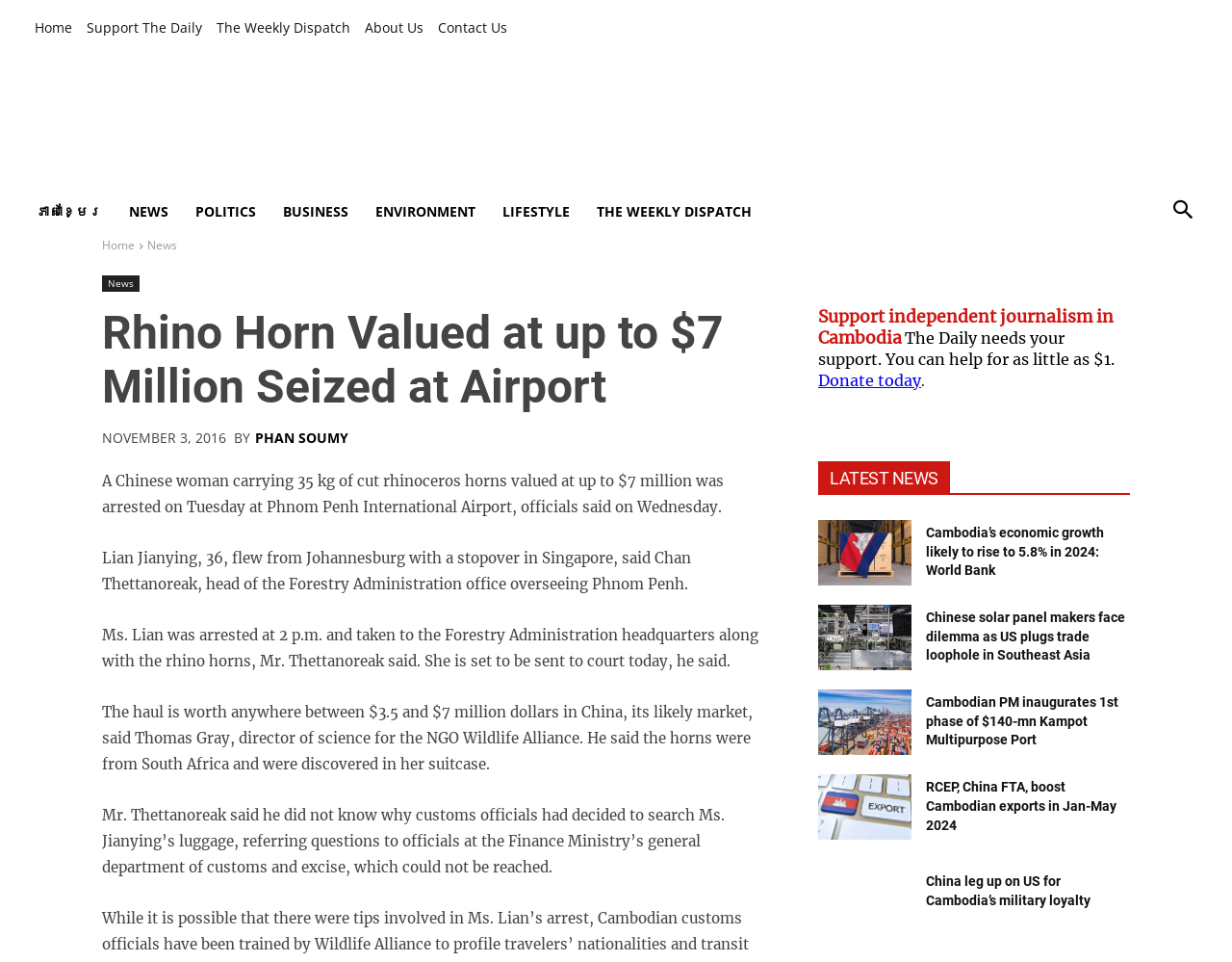Identify the bounding box for the UI element described as: "The Weekly Dispatch". The coordinates should be four float numbers between 0 and 1, i.e., [left, top, right, bottom].

[0.473, 0.196, 0.621, 0.244]